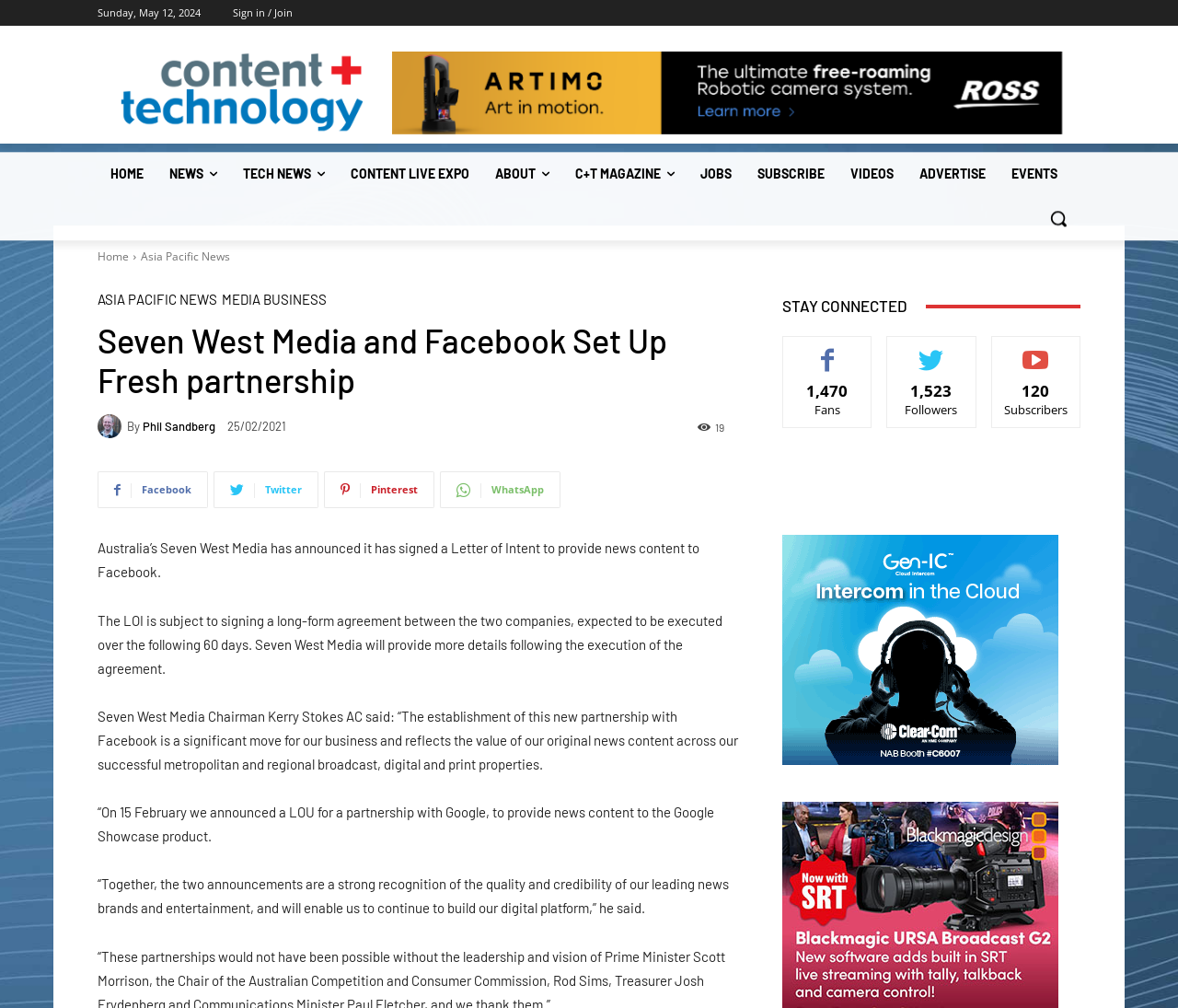Determine the bounding box coordinates of the area to click in order to meet this instruction: "Click on the 'Sign in / Join' link".

[0.198, 0.0, 0.248, 0.026]